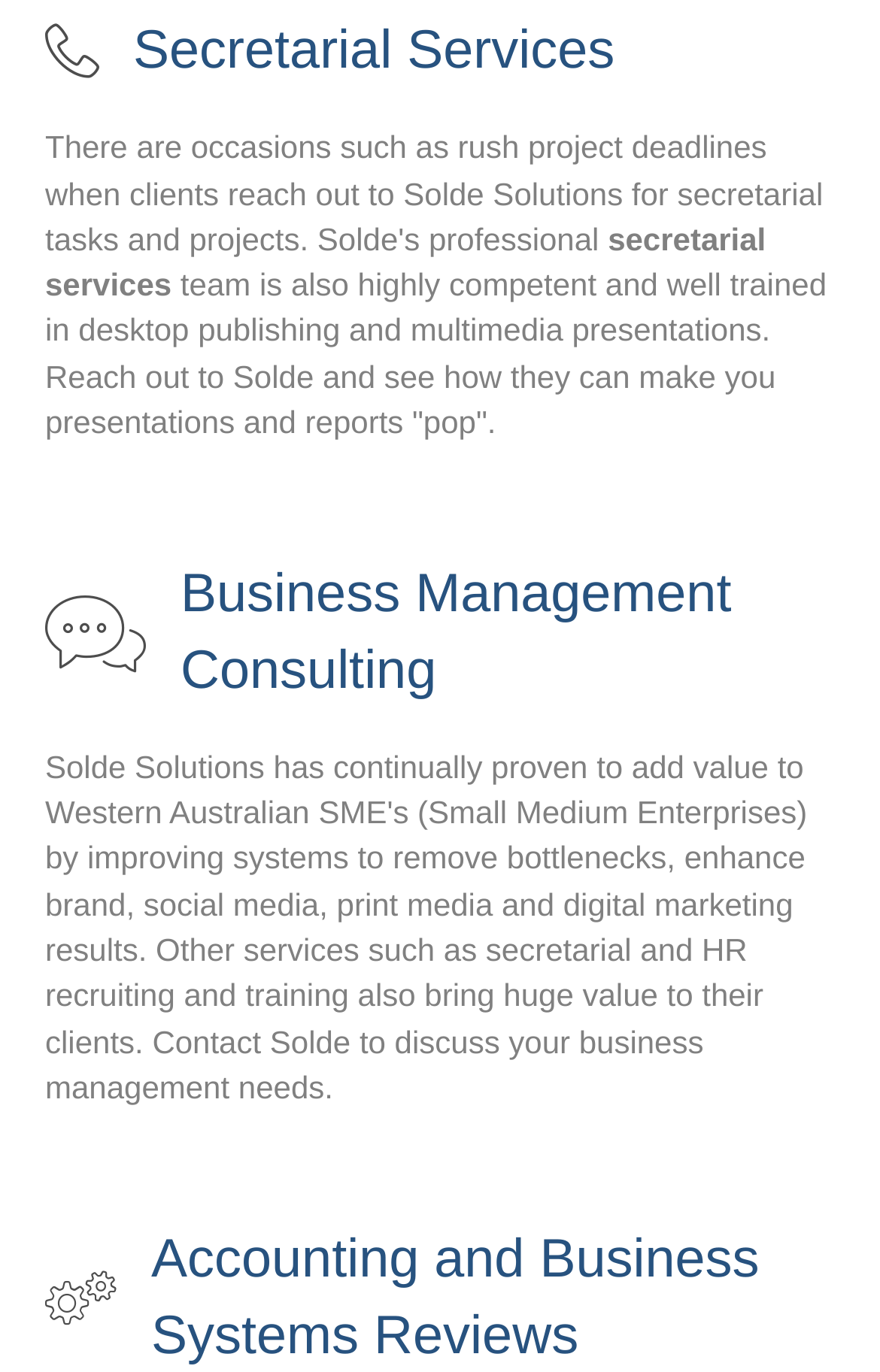Provide your answer in one word or a succinct phrase for the question: 
What is the focus of Solde's team?

desktop publishing and multimedia presentations